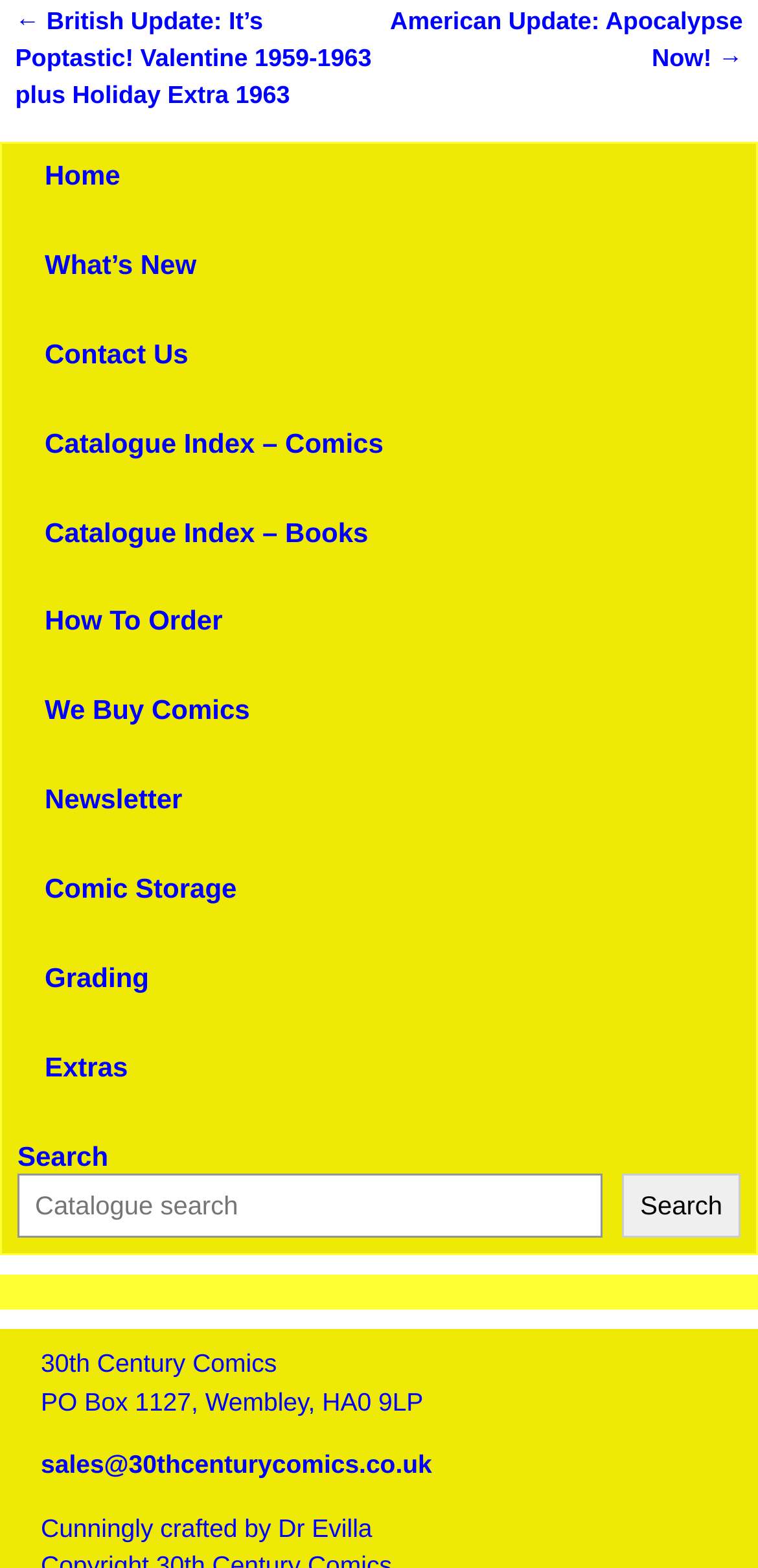Please study the image and answer the question comprehensively:
What is the name of the website?

I found the name of the website by looking at the StaticText element with the content '30th Century Comics' located at the bottom of the page.